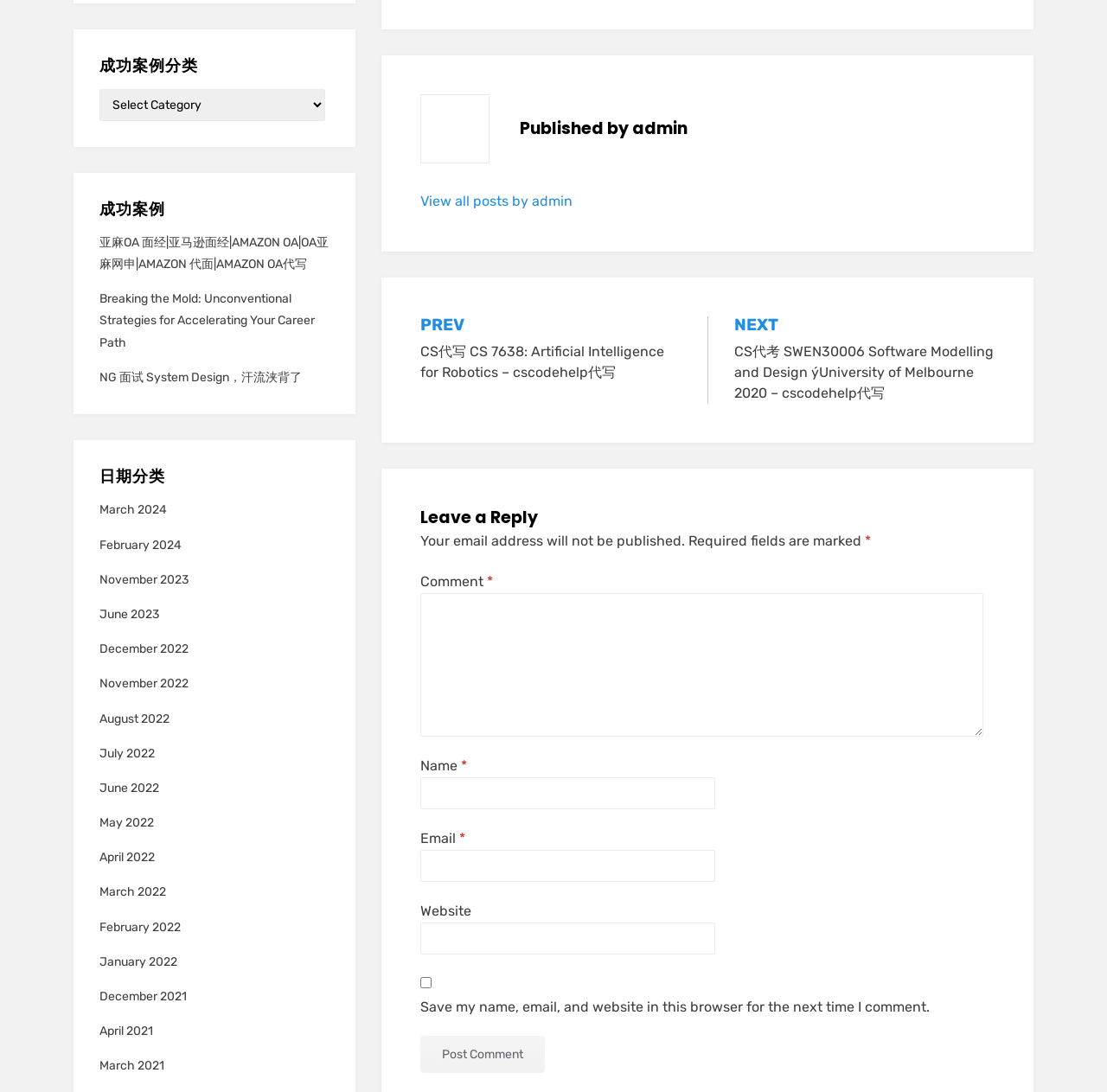Please mark the clickable region by giving the bounding box coordinates needed to complete this instruction: "Click on the 'PREV CS代写 CS 7638: Artificial Intelligence for Robotics – cscodehelp代写' link".

[0.38, 0.286, 0.616, 0.347]